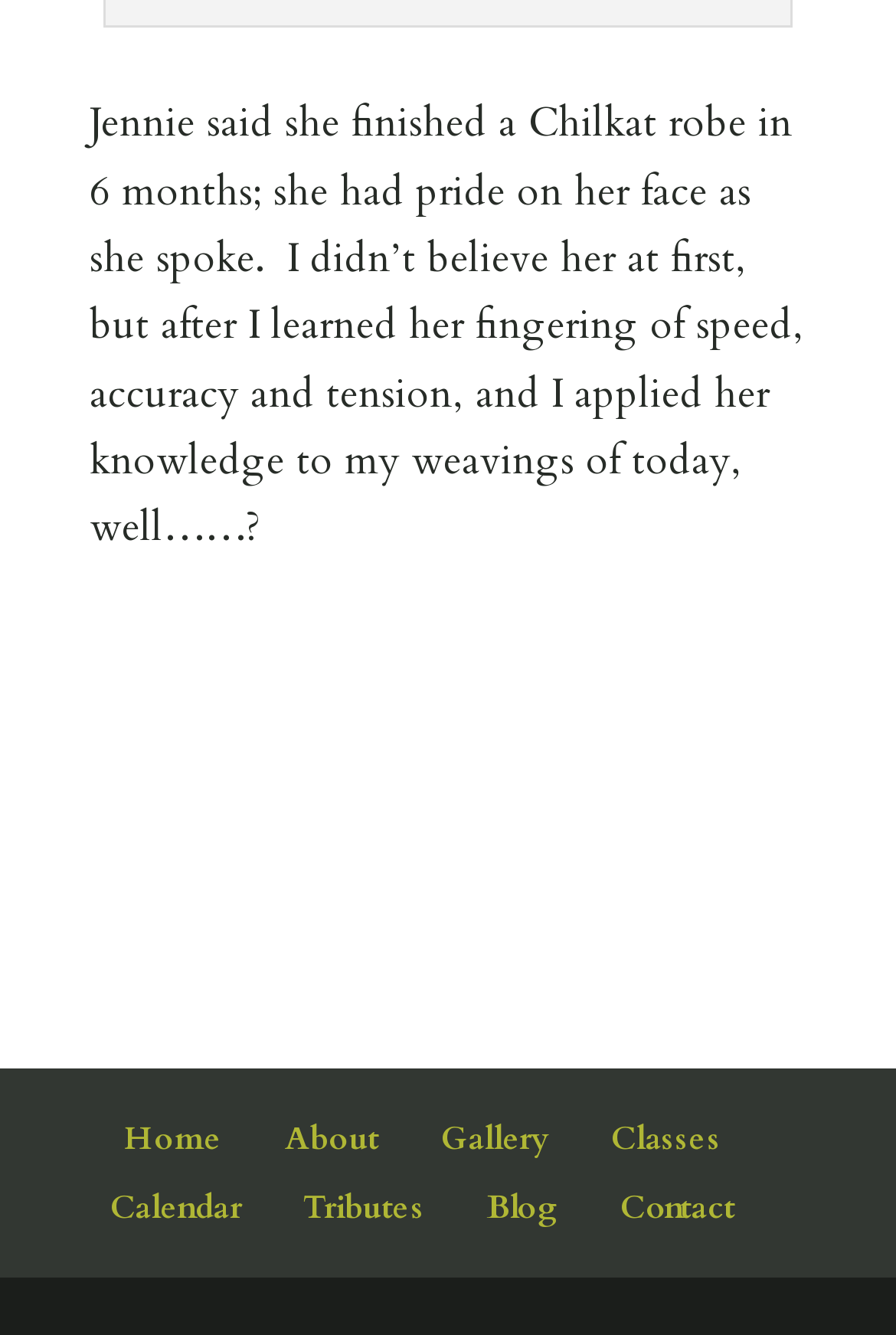Please locate the bounding box coordinates of the element's region that needs to be clicked to follow the instruction: "go to home page". The bounding box coordinates should be provided as four float numbers between 0 and 1, i.e., [left, top, right, bottom].

[0.138, 0.836, 0.249, 0.869]